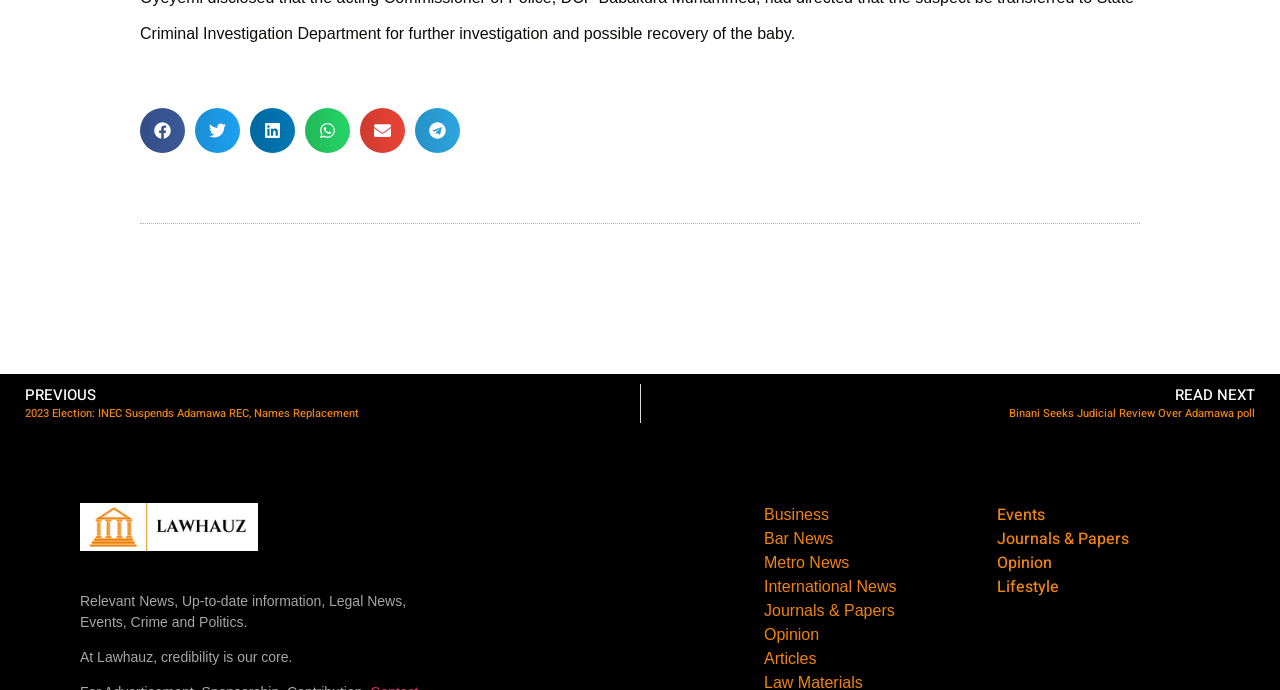Please provide a short answer using a single word or phrase for the question:
What type of news does the website provide?

Legal and political news